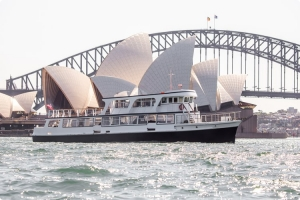What is the purpose of the boat's deck?
Use the information from the screenshot to give a comprehensive response to the question.

The caption describes the boat's deck as 'inviting' and 'spacious', implying that it is designed to accommodate guests, making it ideal for leisurely outings or special events.